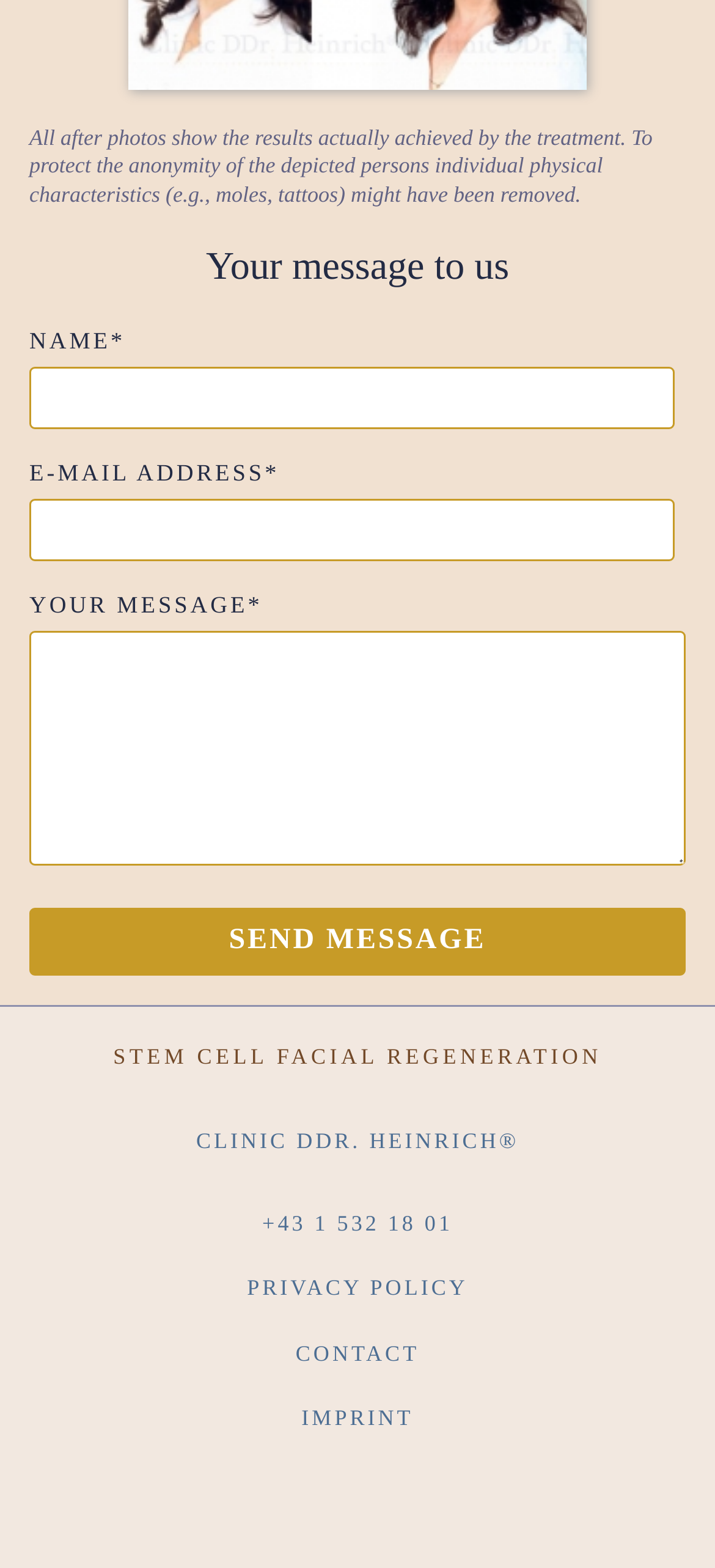Provide the bounding box coordinates of the UI element this sentence describes: "Stem Cell Facial Regeneration".

[0.041, 0.654, 0.959, 0.695]